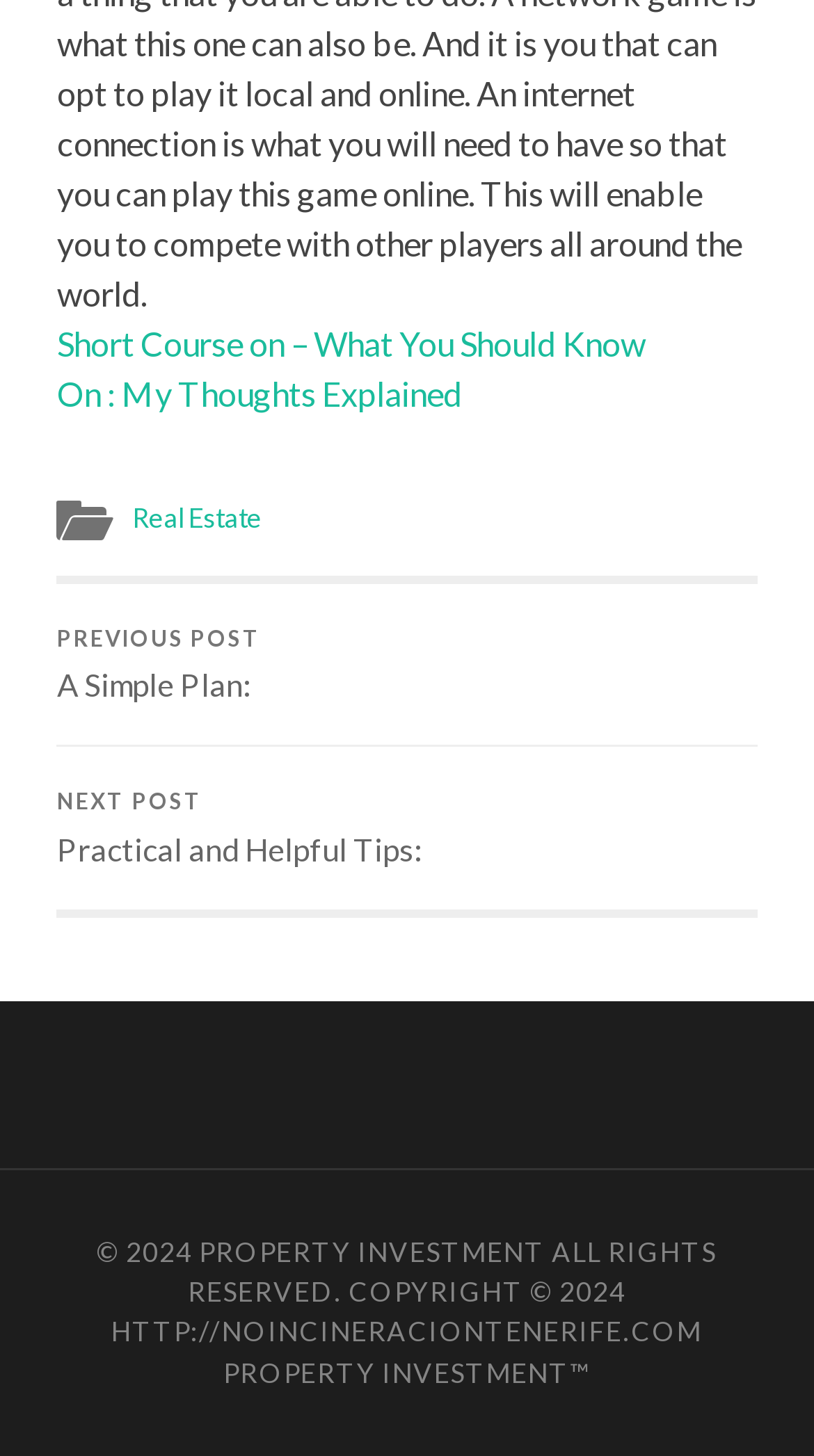Locate the bounding box of the UI element defined by this description: "0". The coordinates should be given as four float numbers between 0 and 1, formatted as [left, top, right, bottom].

None